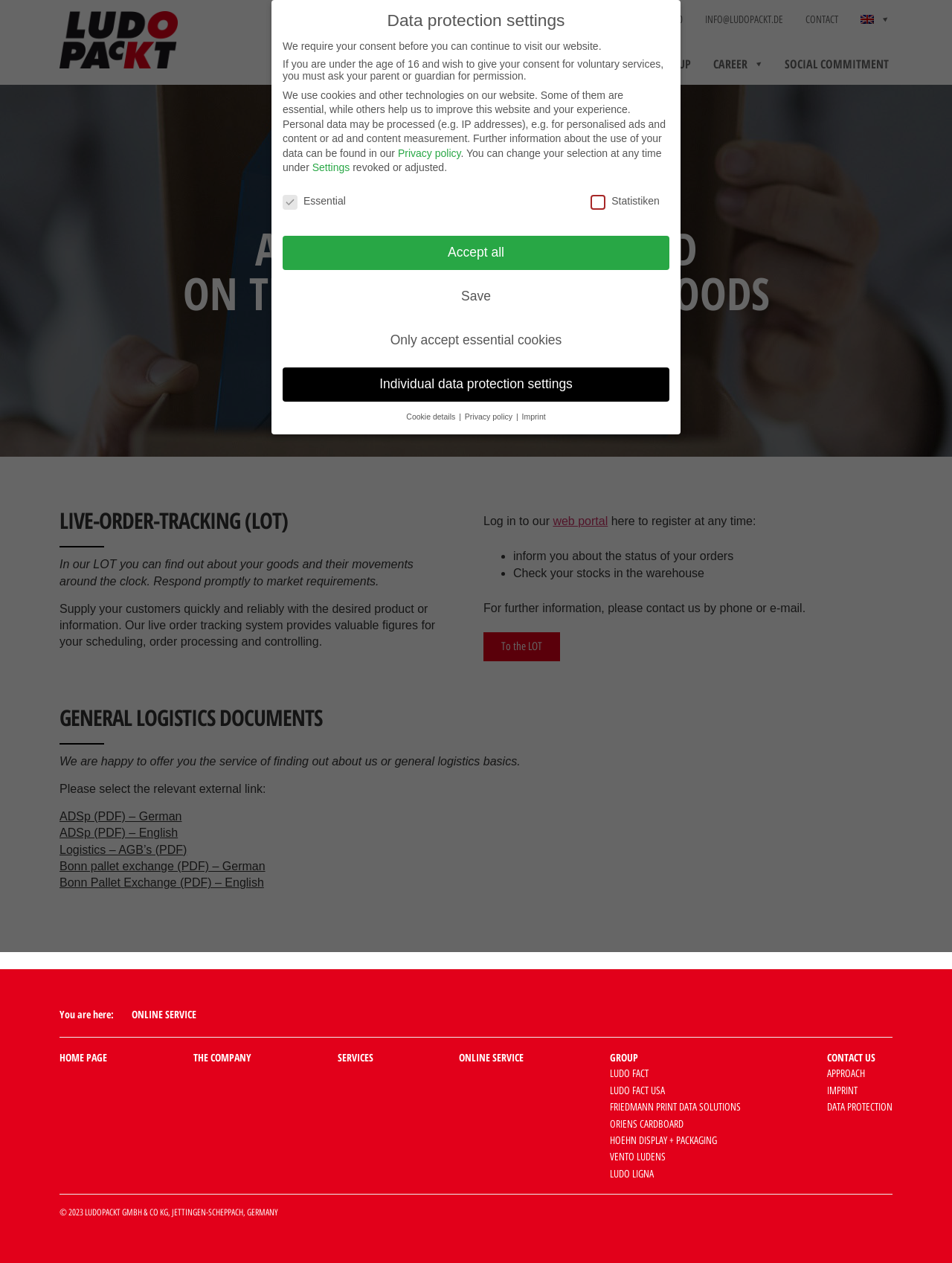Determine the bounding box coordinates of the target area to click to execute the following instruction: "Check general logistics documents."

[0.062, 0.558, 0.938, 0.579]